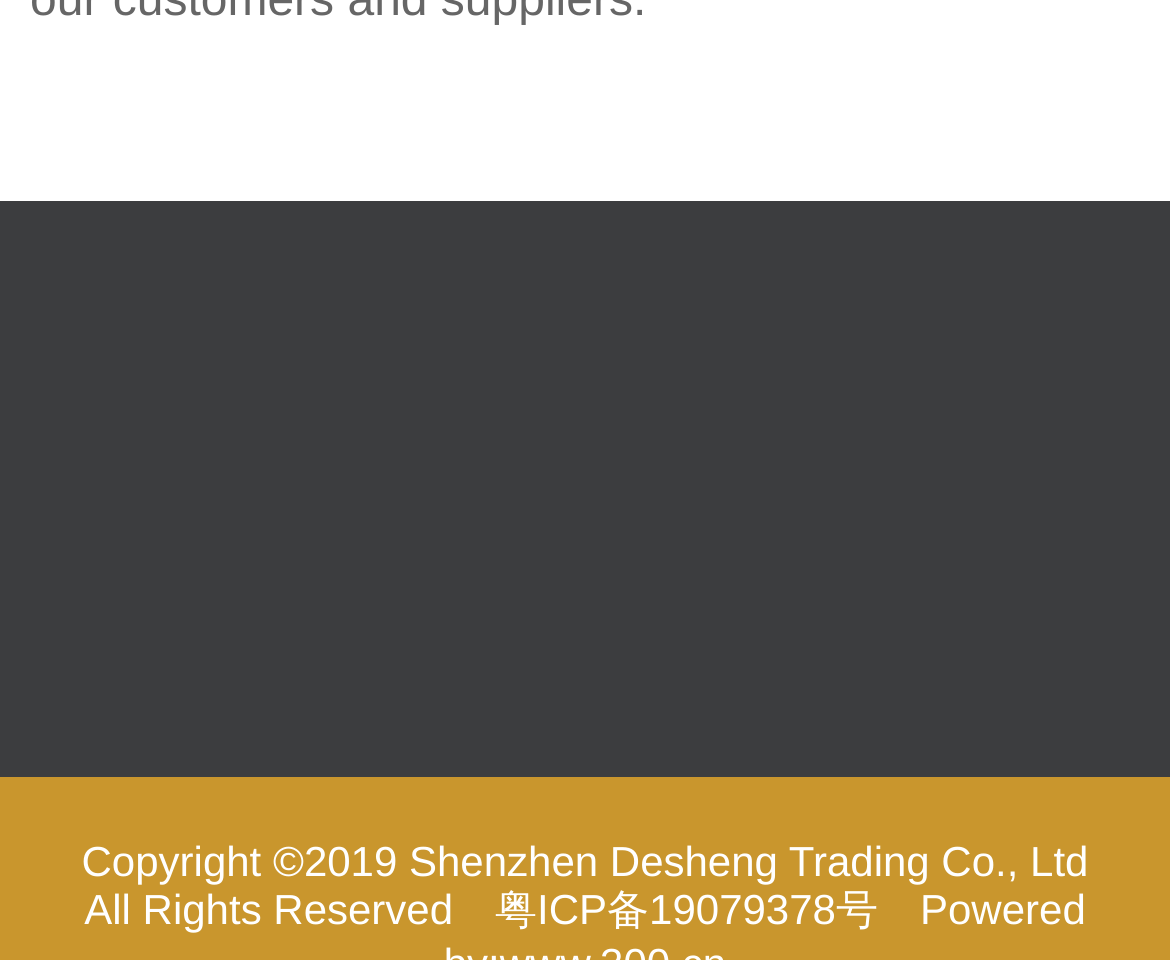Determine the bounding box coordinates for the HTML element mentioned in the following description: "粤ICP备19079378号". The coordinates should be a list of four floats ranging from 0 to 1, represented as [left, top, right, bottom].

[0.423, 0.923, 0.75, 0.973]